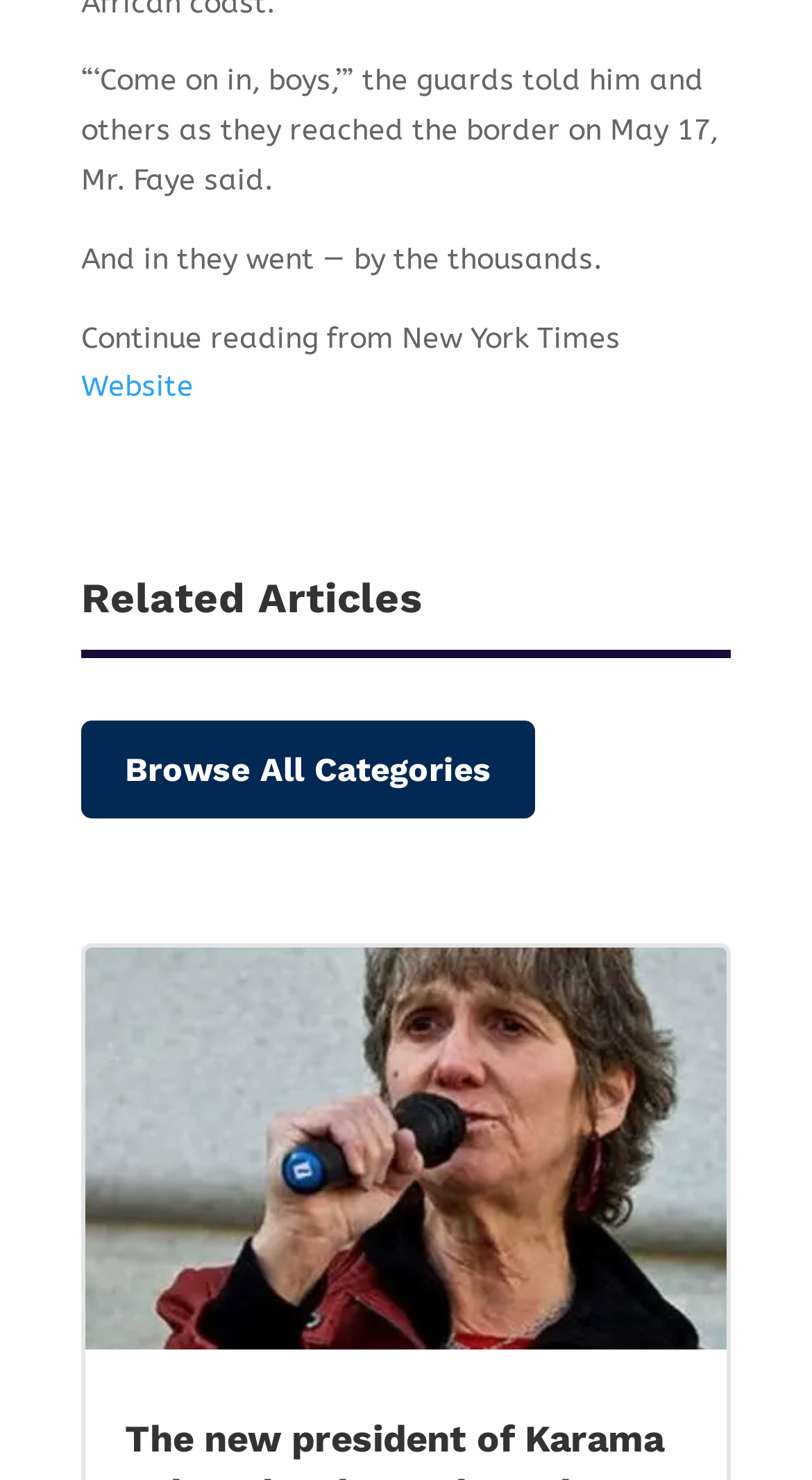Using floating point numbers between 0 and 1, provide the bounding box coordinates in the format (top-left x, top-left y, bottom-right x, bottom-right y). Locate the UI element described here: Browse All Categories

[0.1, 0.487, 0.659, 0.553]